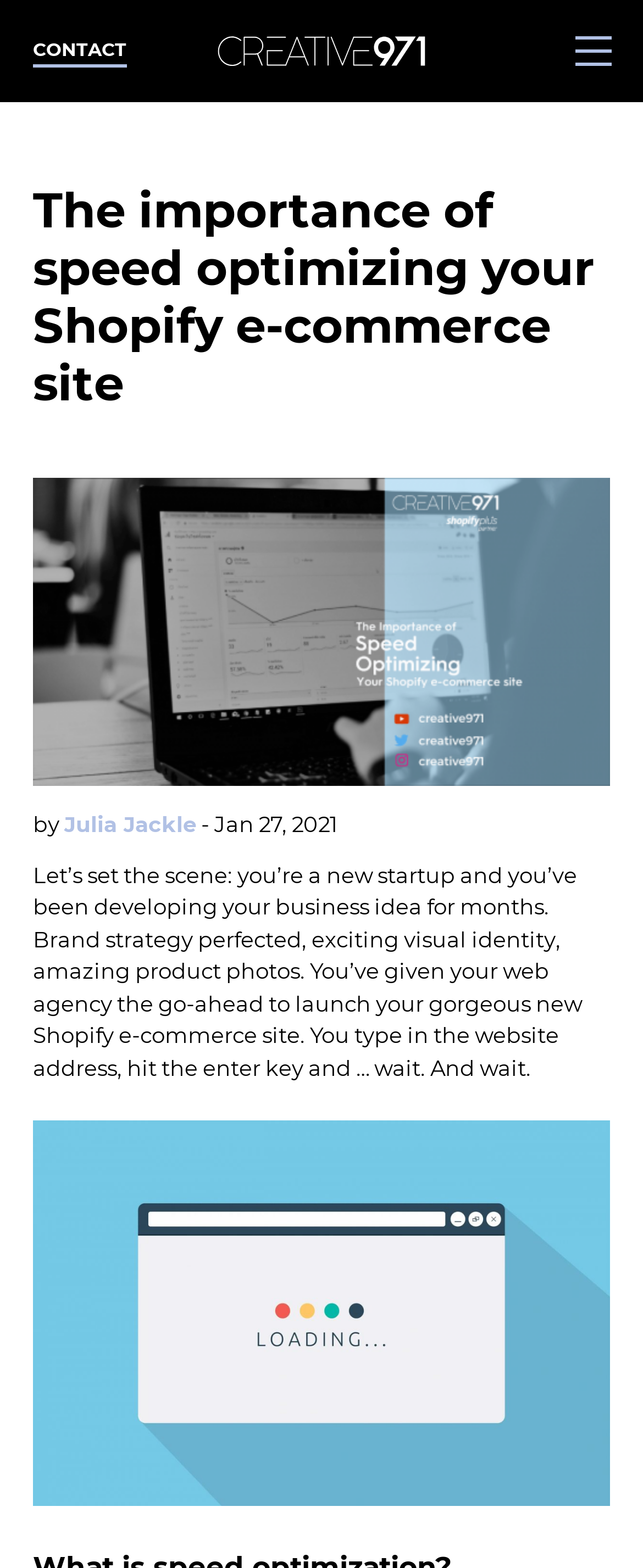Provide a thorough description of this webpage.

The webpage appears to be a blog post or article discussing the importance of speed optimizing a Shopify e-commerce site. At the top left of the page, there is a heading that displays the title of the article, "The importance of speed optimizing your Shopify e-commerce site". Below the title, the author's name, "Julia Jackle", and the date "Jan 27, 2021" are displayed.

To the top right of the page, there are two links, "CONTACT" and an empty link. The "CONTACT" link is positioned closer to the top left corner of the page, while the empty link is located more towards the top right corner.

The main content of the article is a block of text that starts with "Let’s set the scene: you’re a new startup and you’ve been developing your business idea for months..." and continues to describe a scenario where a new startup launches its Shopify e-commerce site, only to experience slow loading times. This text block is positioned below the title and author information, taking up a significant portion of the page.